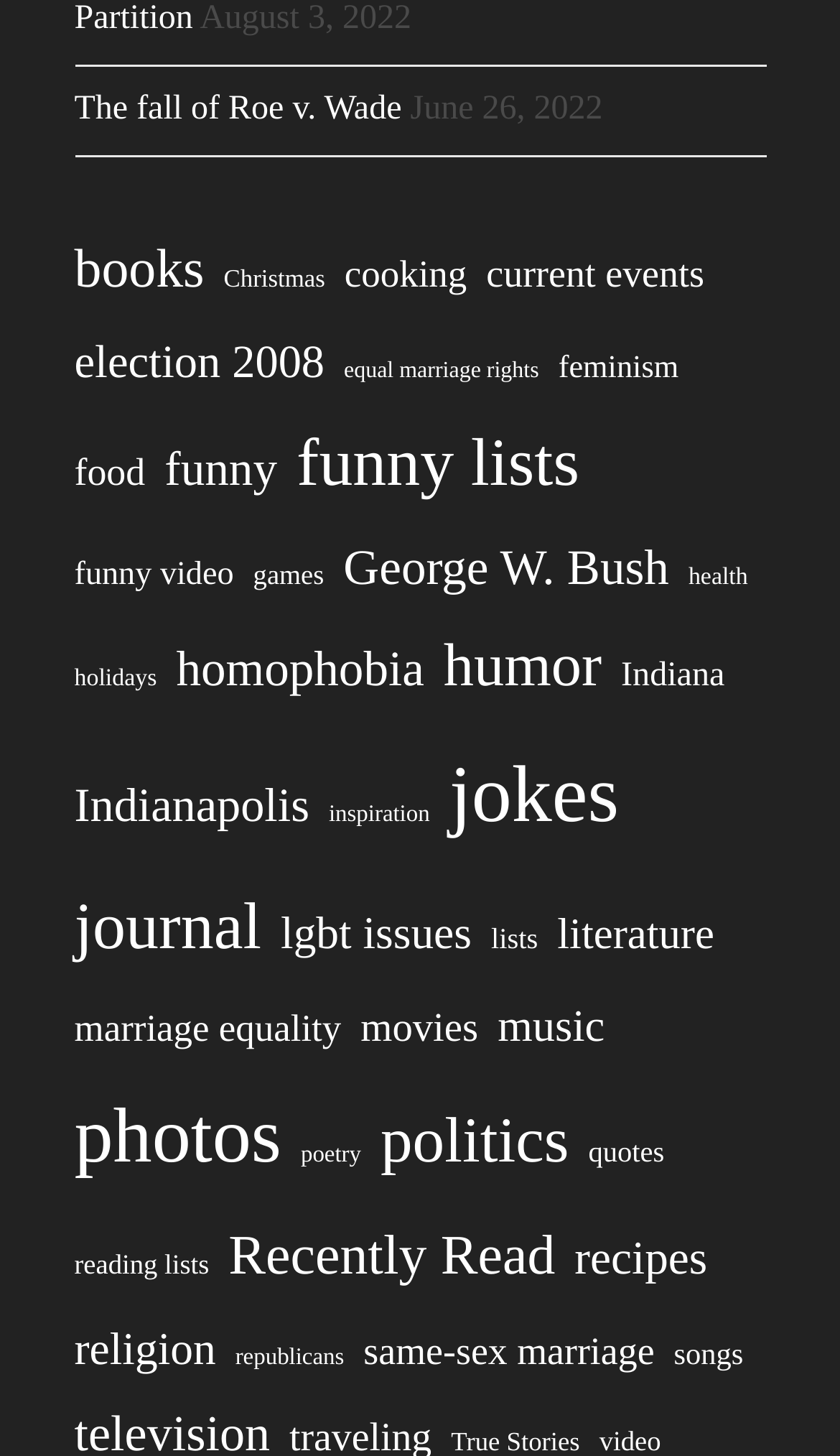Provide the bounding box coordinates of the UI element that matches the description: "alt="Crusoe College Logo"".

None